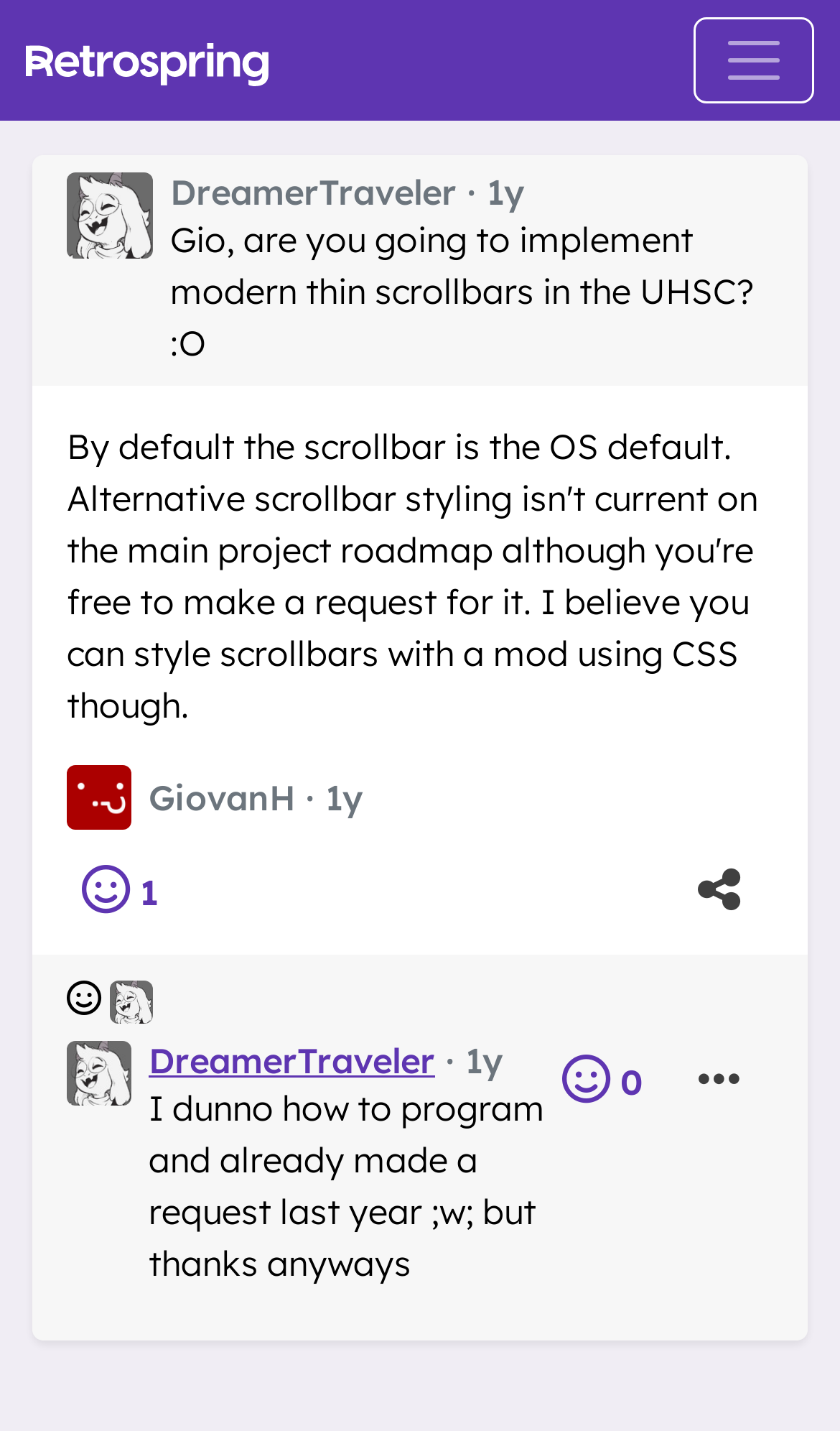What is the username of the person who answered?
Provide a concise answer using a single word or phrase based on the image.

GiovanH